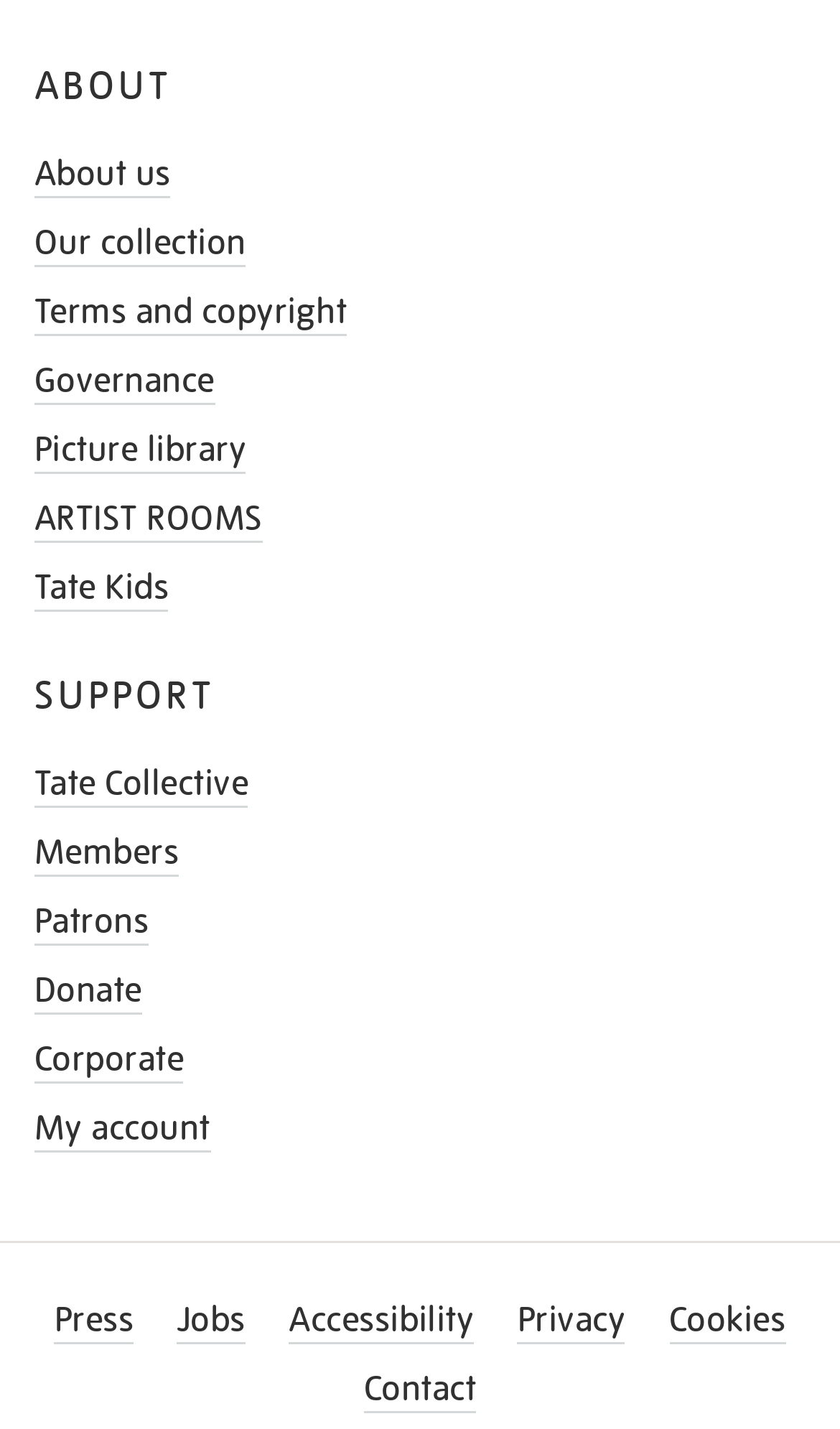How many headings are on the webpage?
Based on the image content, provide your answer in one word or a short phrase.

2